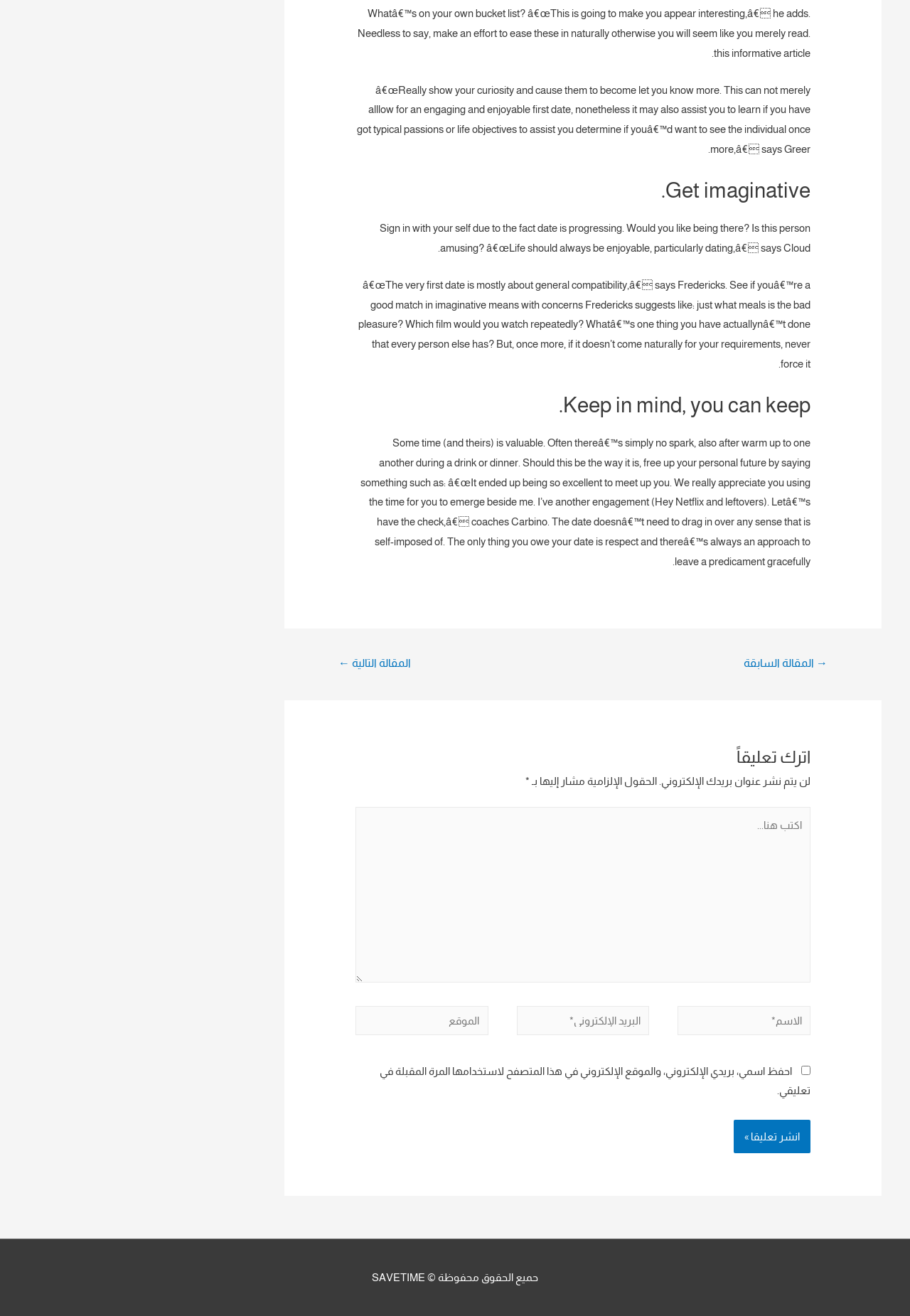Identify the bounding box for the UI element specified in this description: "→ المقالة السابقة". The coordinates must be four float numbers between 0 and 1, formatted as [left, top, right, bottom].

[0.798, 0.495, 0.928, 0.515]